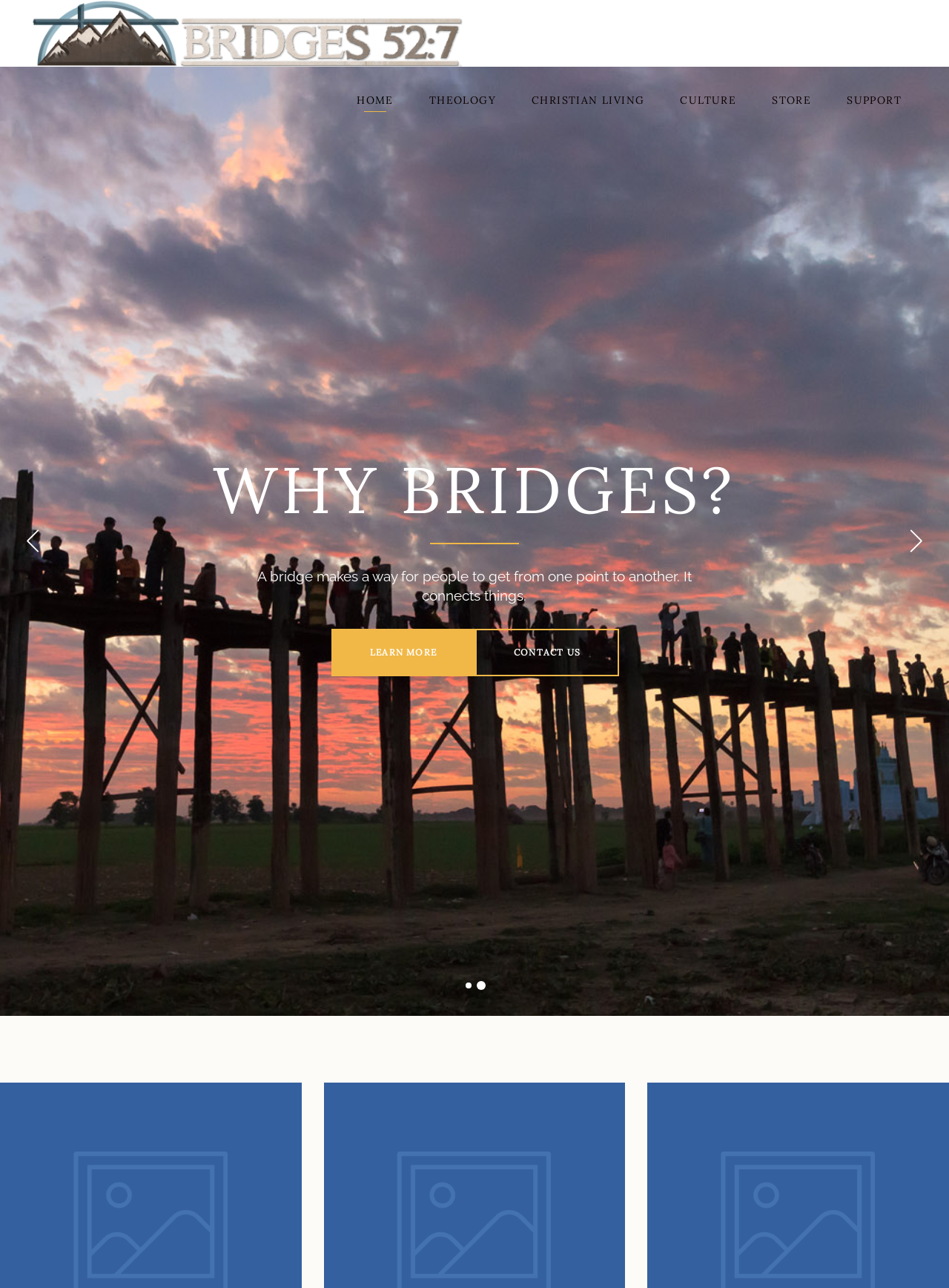Write a detailed summary of the webpage.

The webpage is titled "Bridges527 – Digging Deep, Reaching Wide, Connecting Life to Christ". At the top left corner, there is a logo consisting of three images: a light logo, a dark logo, and a regular logo. 

Below the logo, there is a navigation menu with five links: "HOME", "THEOLOGY", "CHRISTIAN LIVING", "CULTURE", and "STORE", which are aligned horizontally and take up about half of the screen width. The "SUPPORT" link is positioned to the right of the navigation menu.

In the middle of the page, there is a section with a heading "WHY BRIDGES?" followed by a paragraph of text that explains the concept of a bridge, stating that it connects people from one point to another. 

Below this section, there are two links: "LEARN MORE" and "CONTACT US", which are positioned side by side. The "LEARN MORE" link is to the left of the "CONTACT US" link.